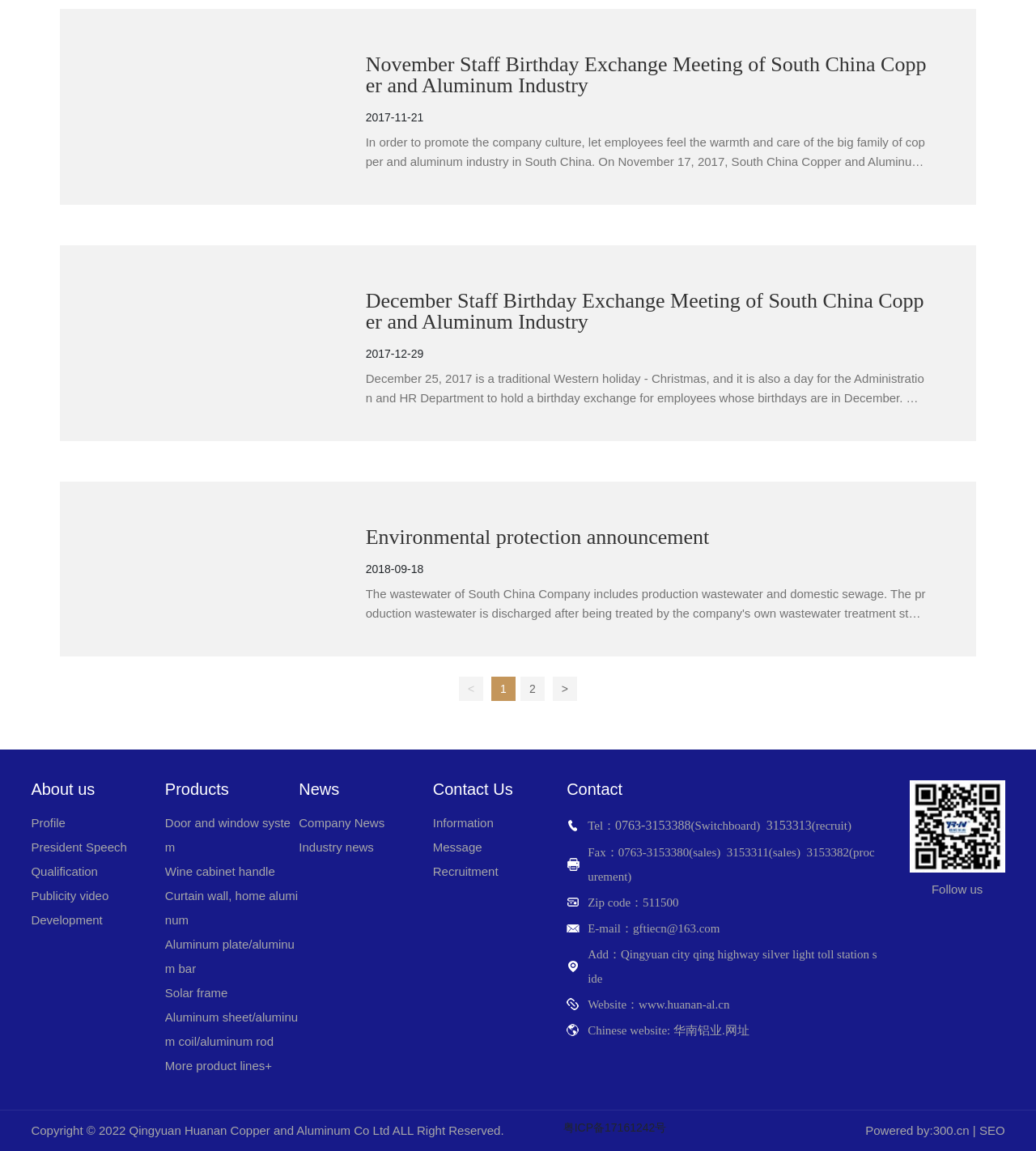Determine the bounding box coordinates of the target area to click to execute the following instruction: "Click the 'About us' link."

[0.03, 0.678, 0.092, 0.693]